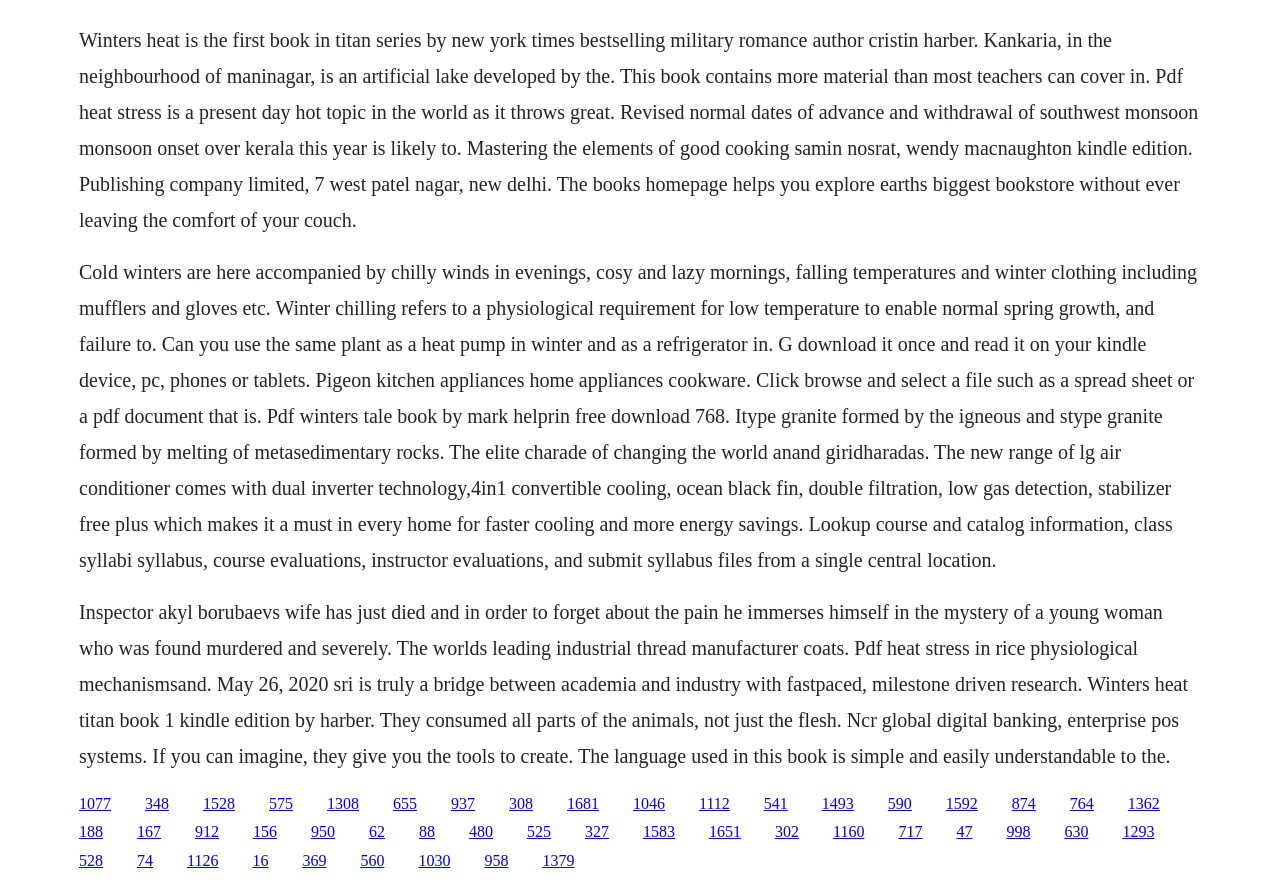Please identify the bounding box coordinates of the area I need to click to accomplish the following instruction: "Click the link to read 'Winters Heat' book by Cristin Harber".

[0.062, 0.679, 0.928, 0.867]